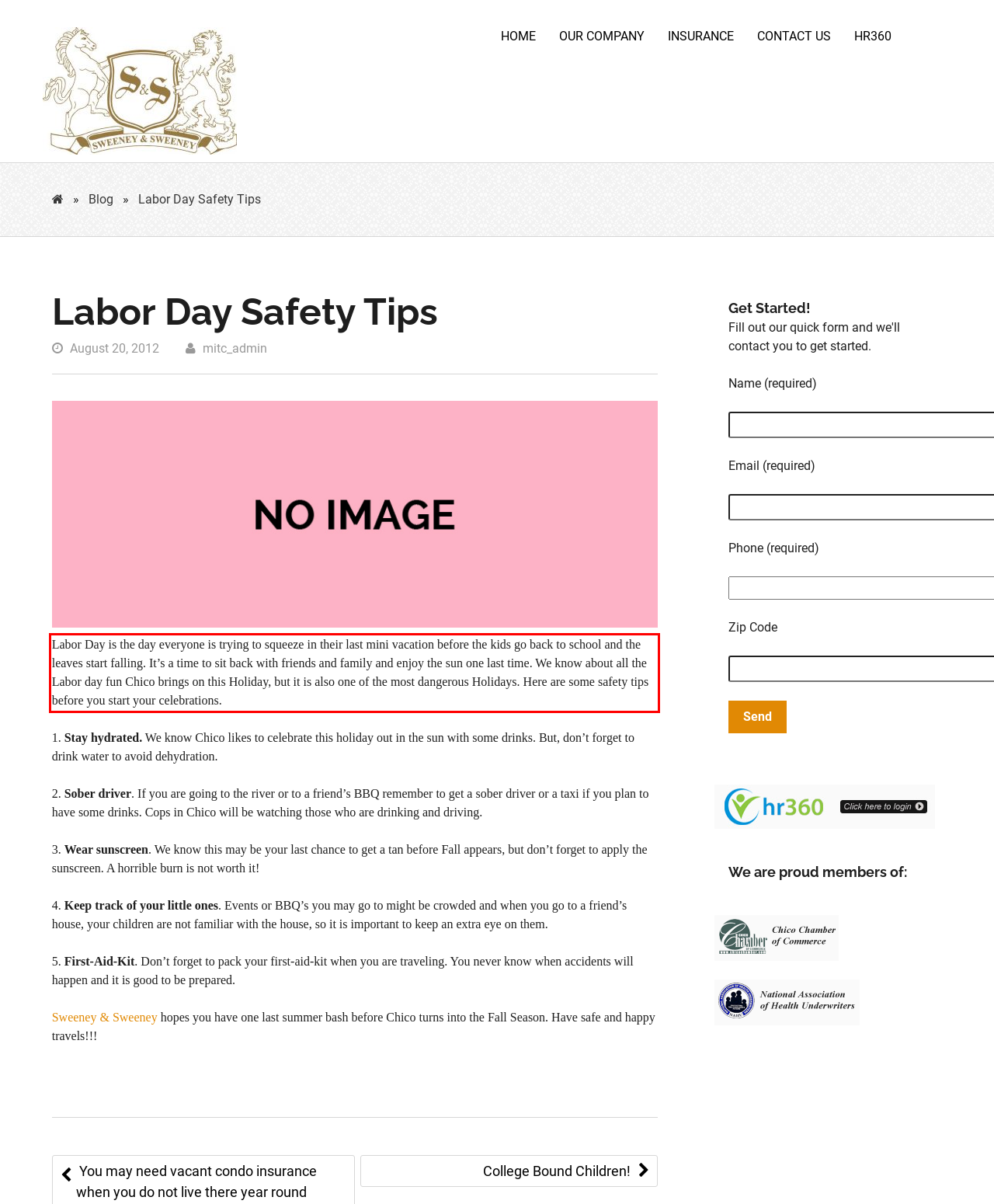Given a screenshot of a webpage containing a red rectangle bounding box, extract and provide the text content found within the red bounding box.

Labor Day is the day everyone is trying to squeeze in their last mini vacation before the kids go back to school and the leaves start falling. It’s a time to sit back with friends and family and enjoy the sun one last time. We know about all the Labor day fun Chico brings on this Holiday, but it is also one of the most dangerous Holidays. Here are some safety tips before you start your celebrations.